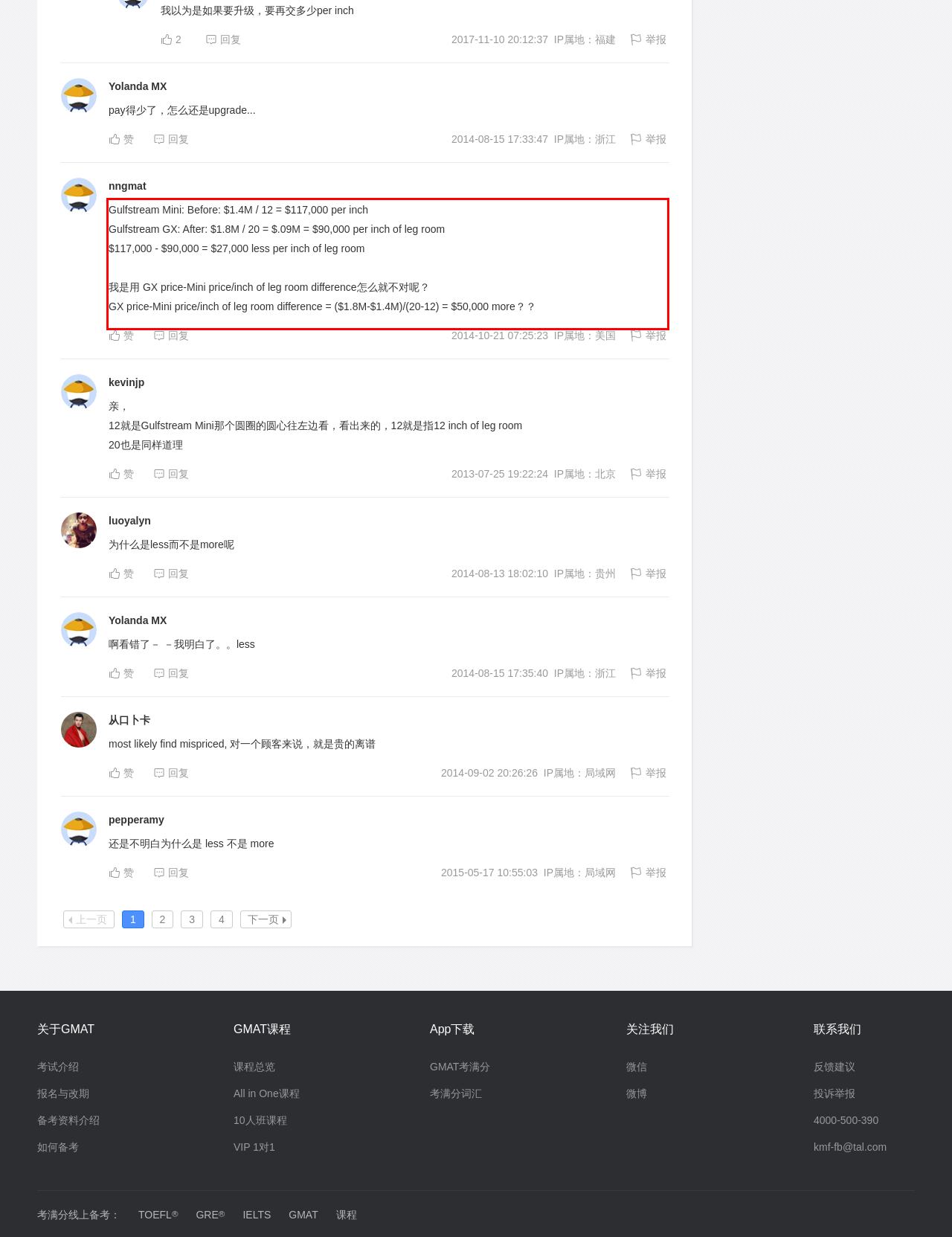You have a screenshot of a webpage where a UI element is enclosed in a red rectangle. Perform OCR to capture the text inside this red rectangle.

Gulfstream Mini: Before: $1.4M / 12 = $117,000 per inch Gulfstream GX: After: $1.8M / 20 = $.09M = $90,000 per inch of leg room $117,000 - $90,000 = $27,000 less per inch of leg room 我是用 GX price-Mini price/inch of leg room difference怎么就不对呢？ GX price-Mini price/inch of leg room difference = ($1.8M-$1.4M)/(20-12) = $50,000 more？？